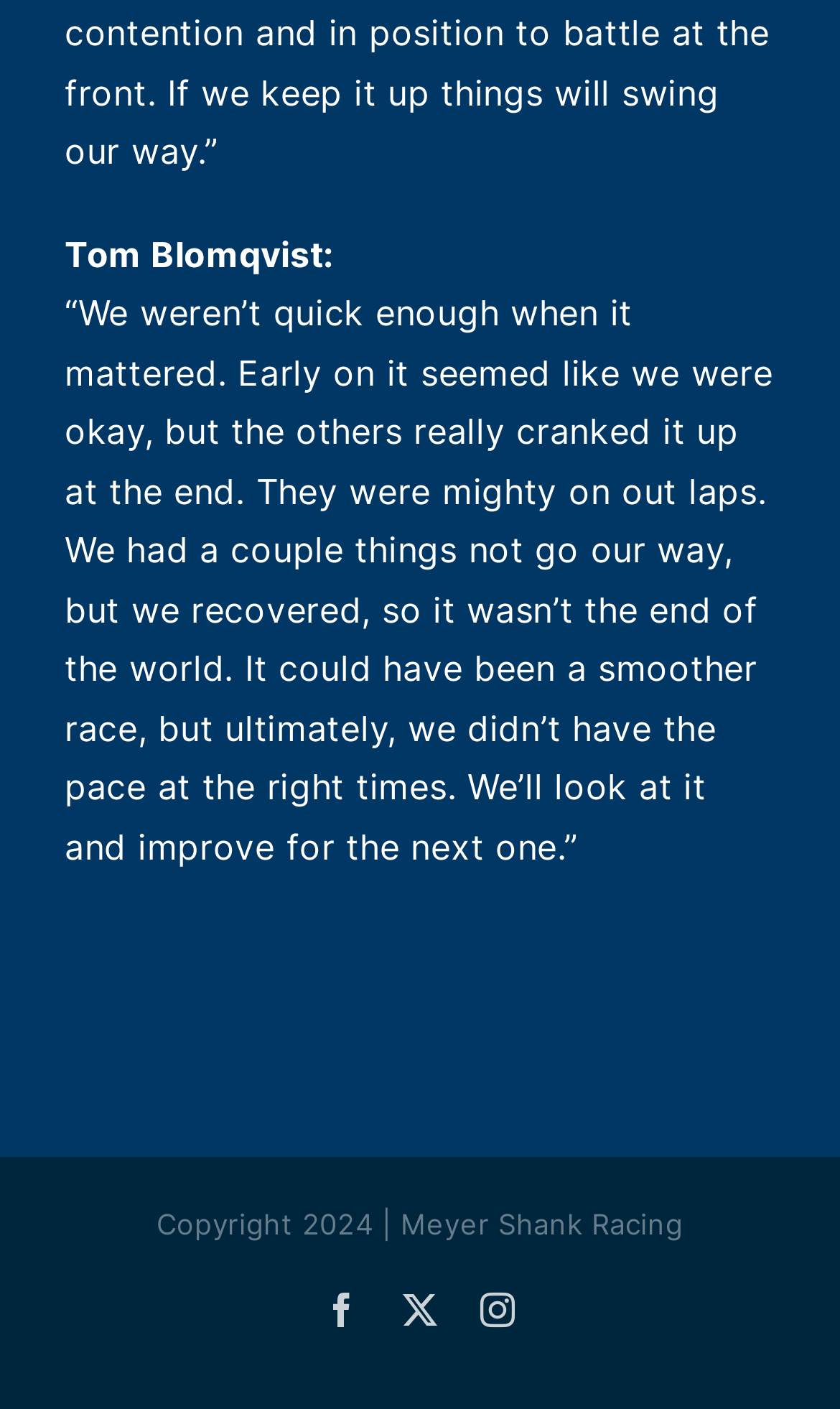Review the image closely and give a comprehensive answer to the question: Who is quoted in the article?

The quote is attributed to Tom Blomqvist, as indicated by the StaticText element 'Tom Blomqvist:' at the top of the webpage.